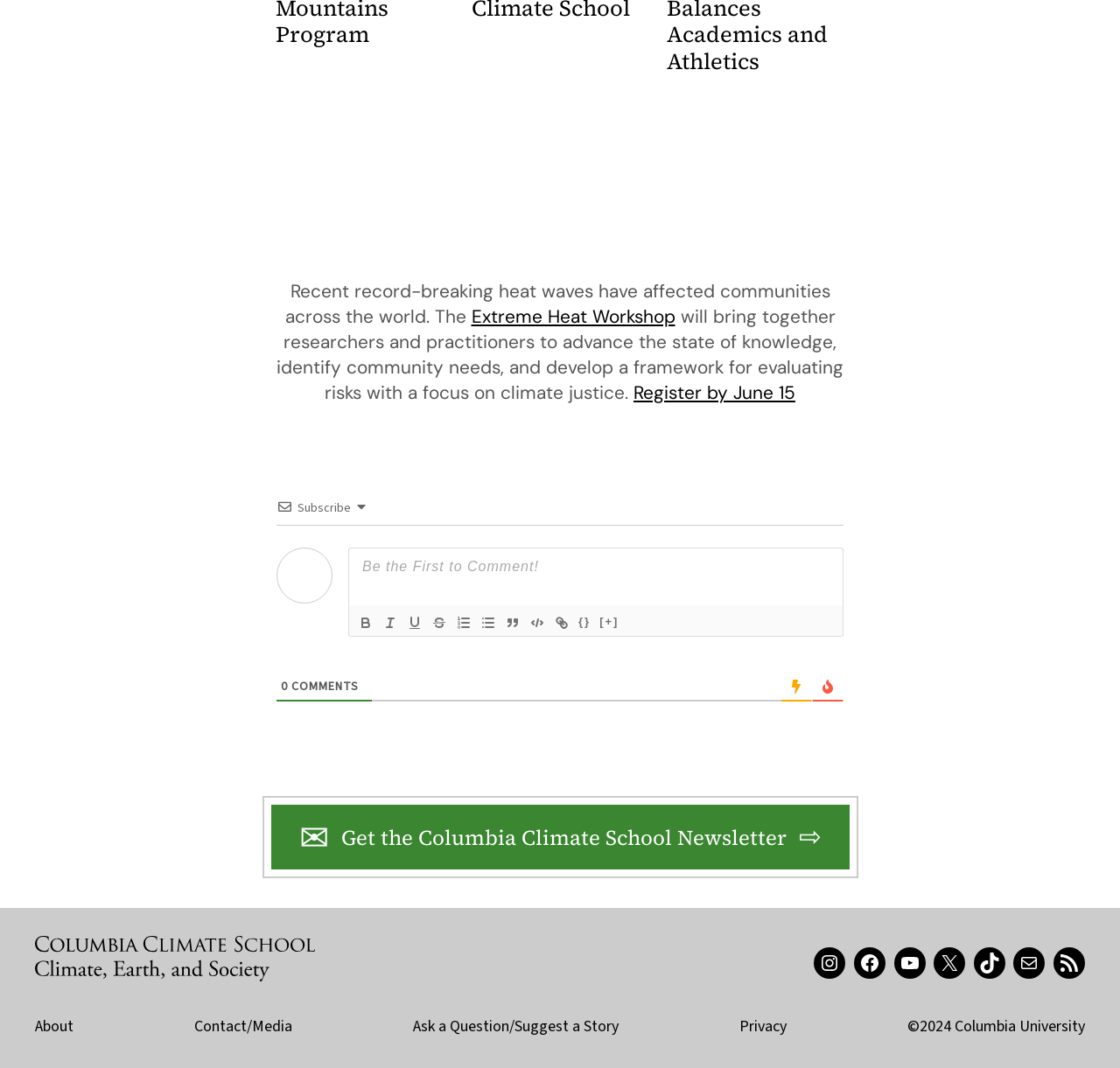Using the description "parent_node: {} title="Code Block"", locate and provide the bounding box of the UI element.

[0.469, 0.573, 0.491, 0.593]